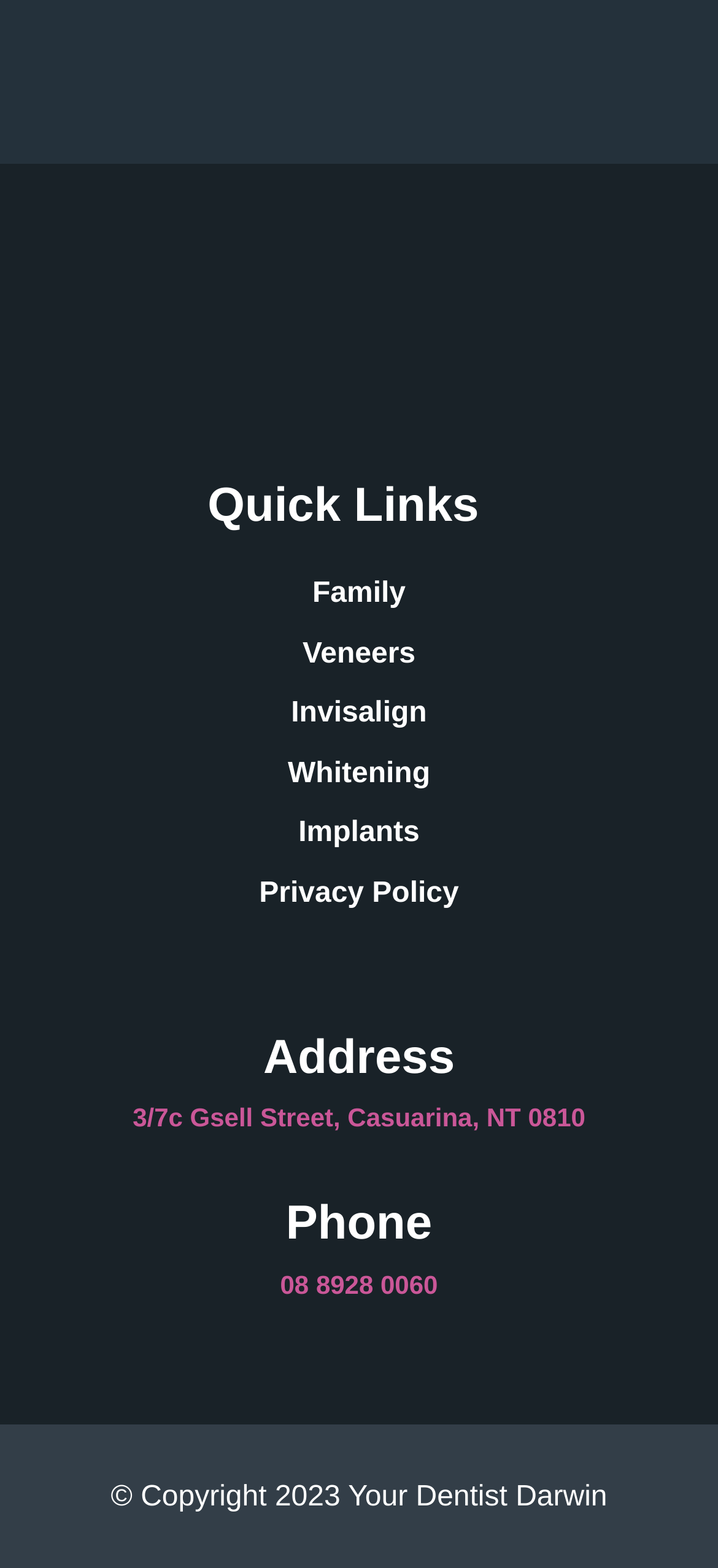Please study the image and answer the question comprehensively:
What is the address of the dentist?

The address of the dentist is '3/7c Gsell Street, Casuarina, NT 0810' because it is the text content of the link under the 'Address' heading, which is located at the middle of the webpage with a bounding box coordinate of [0.185, 0.704, 0.815, 0.722].